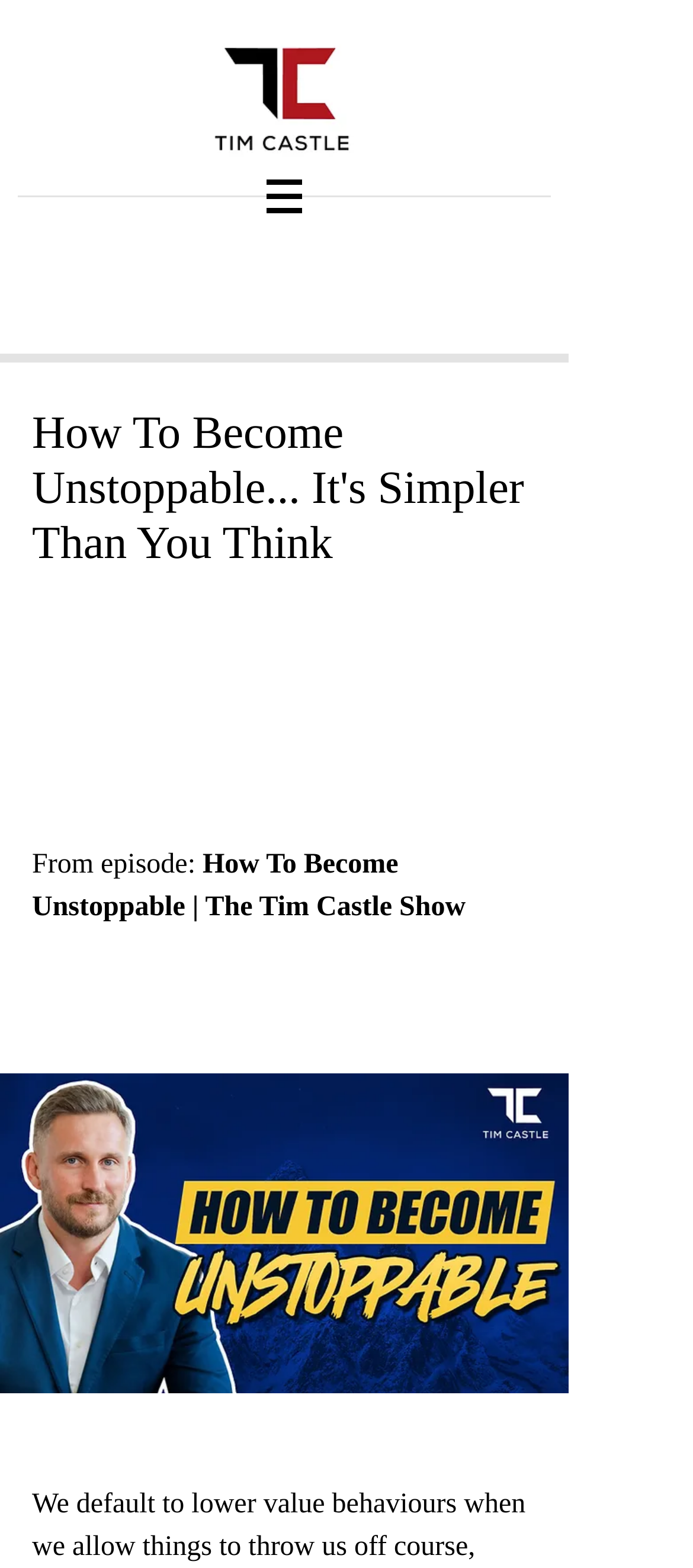Give a succinct answer to this question in a single word or phrase: 
What is the logo of the website?

Tim Castle Logo